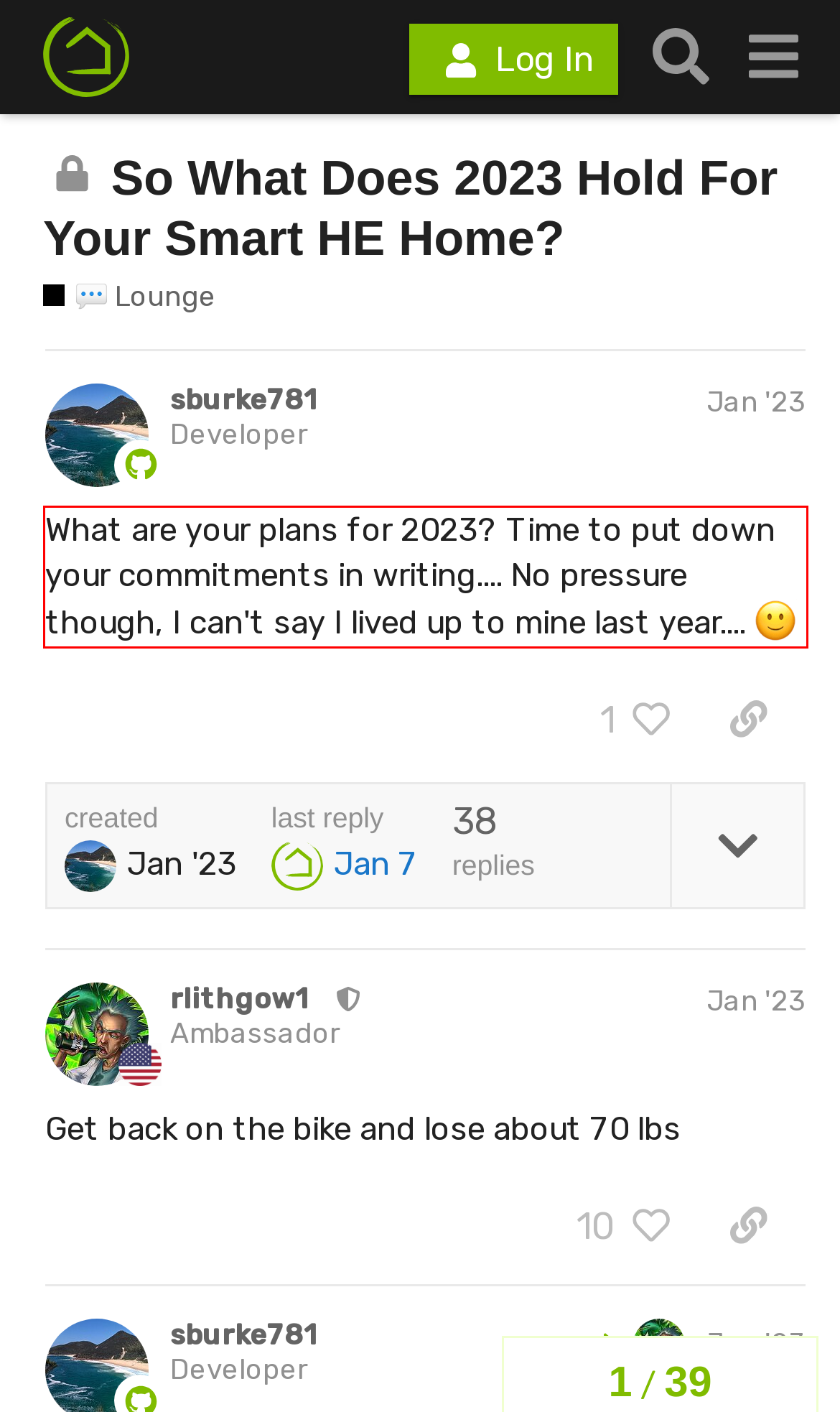Please examine the webpage screenshot and extract the text within the red bounding box using OCR.

What are your plans for 2023? Time to put down your commitments in writing.... No pressure though, I can't say I lived up to mine last year....